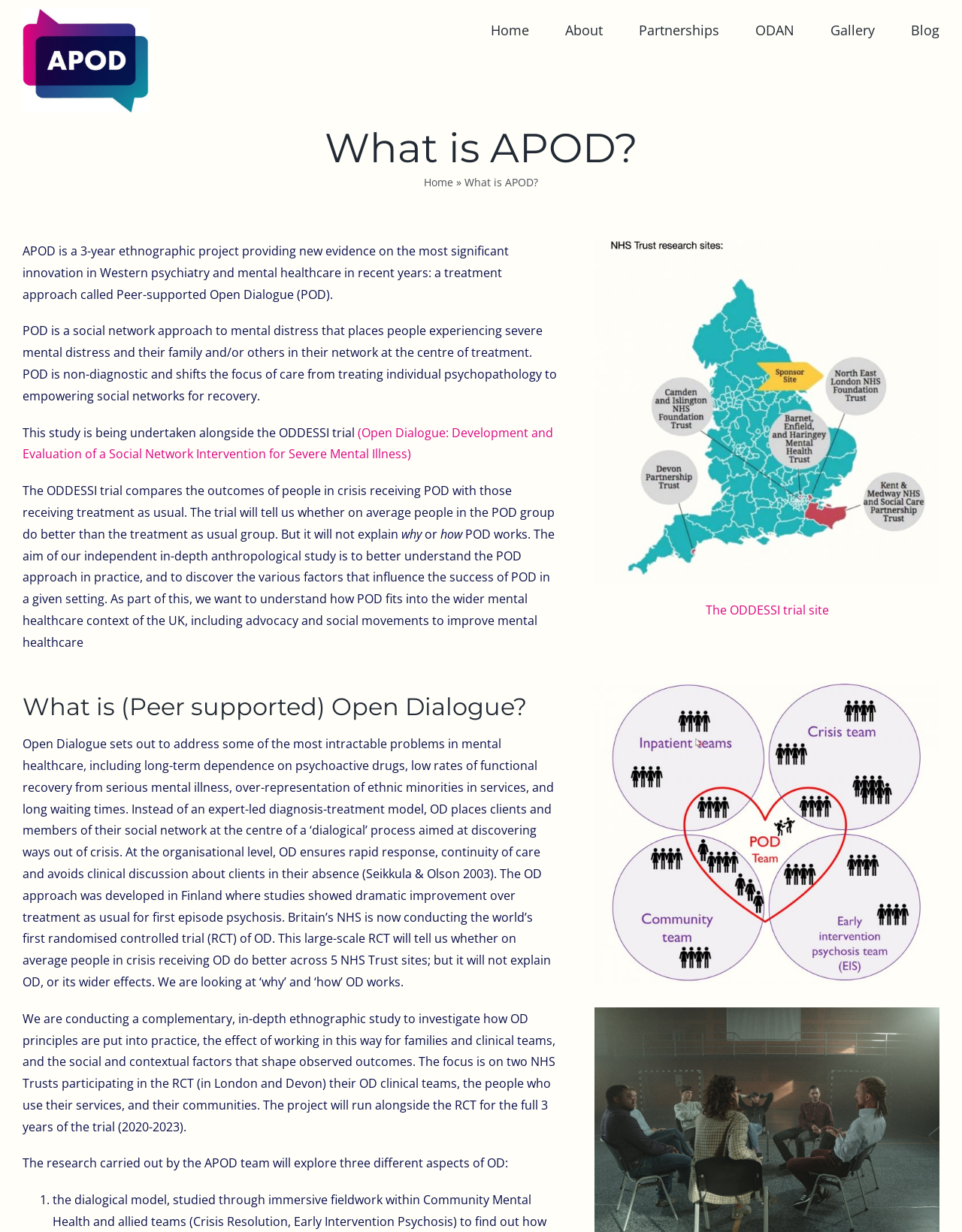Can you give a comprehensive explanation to the question given the content of the image?
What is the name of the project?

The name of the project is APOD, which is an ethnographic project looking at the treatment approach to NHS mental healthcare called Peer-supported Open Dialogue.